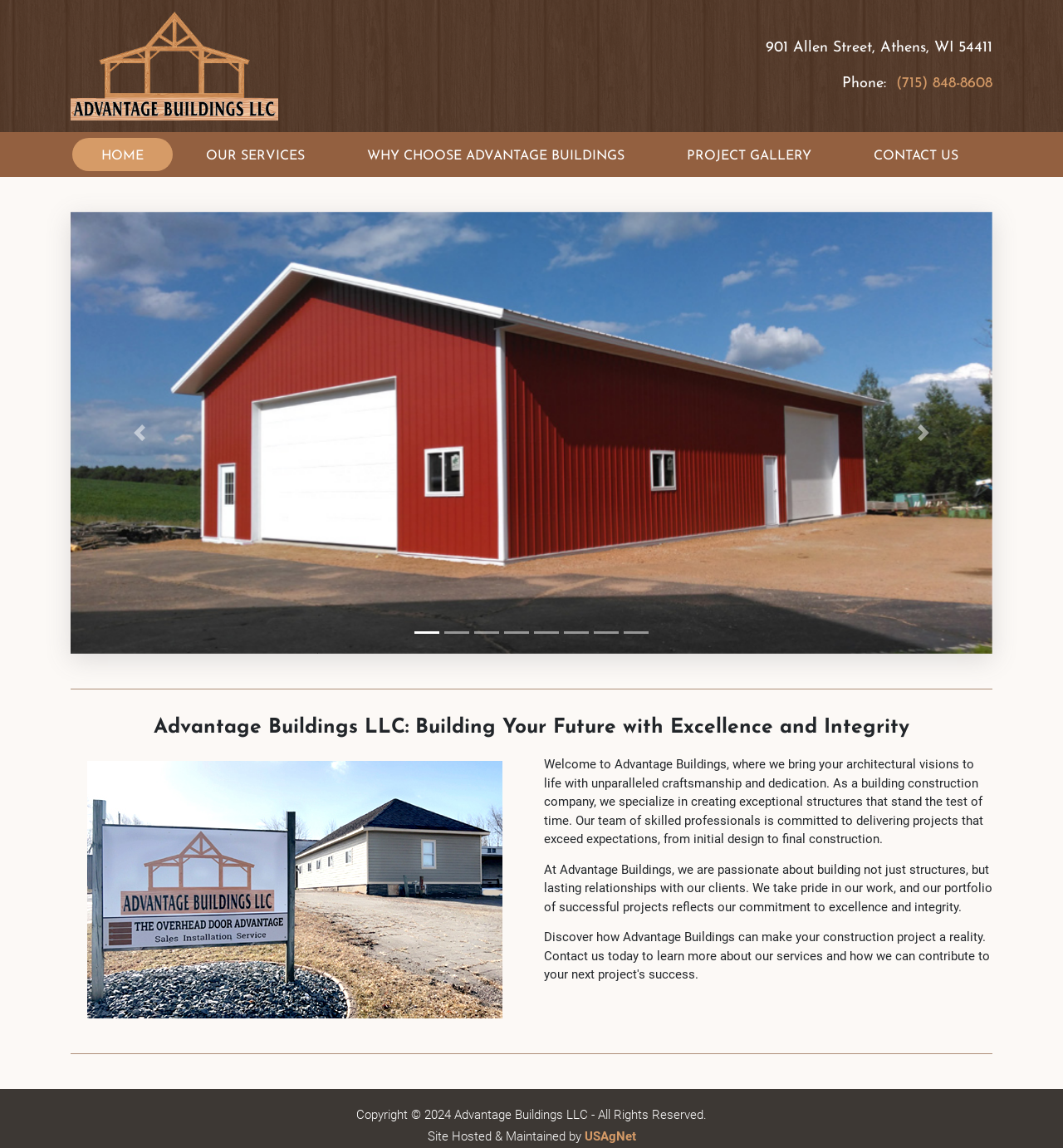Analyze and describe the webpage in a detailed narrative.

The webpage is about Advantage Buildings LLC, a construction company based in Athens, Wisconsin. At the top left, there is a logo image and a link. Below the logo, the company's address and phone number are displayed in headings. The phone number is also a clickable link.

The main navigation menu is located below the address and phone number, with five links: HOME, OUR SERVICES, WHY CHOOSE ADVANTAGE BUILDINGS, PROJECT GALLERY, and CONTACT US. These links are evenly spaced and take up the entire width of the page.

In the main content area, there are two paragraphs of text that introduce the company and its mission. The first paragraph explains that Advantage Buildings brings architectural visions to life with exceptional craftsmanship and dedication. The second paragraph emphasizes the company's commitment to building lasting relationships with clients and its pride in its work.

At the bottom of the page, there is a copyright notice and a statement about the site being hosted and maintained by USAgNet, which is a clickable link.

There are two more links on the page, one on the left and one on the right, but their purposes are not clear from the text.